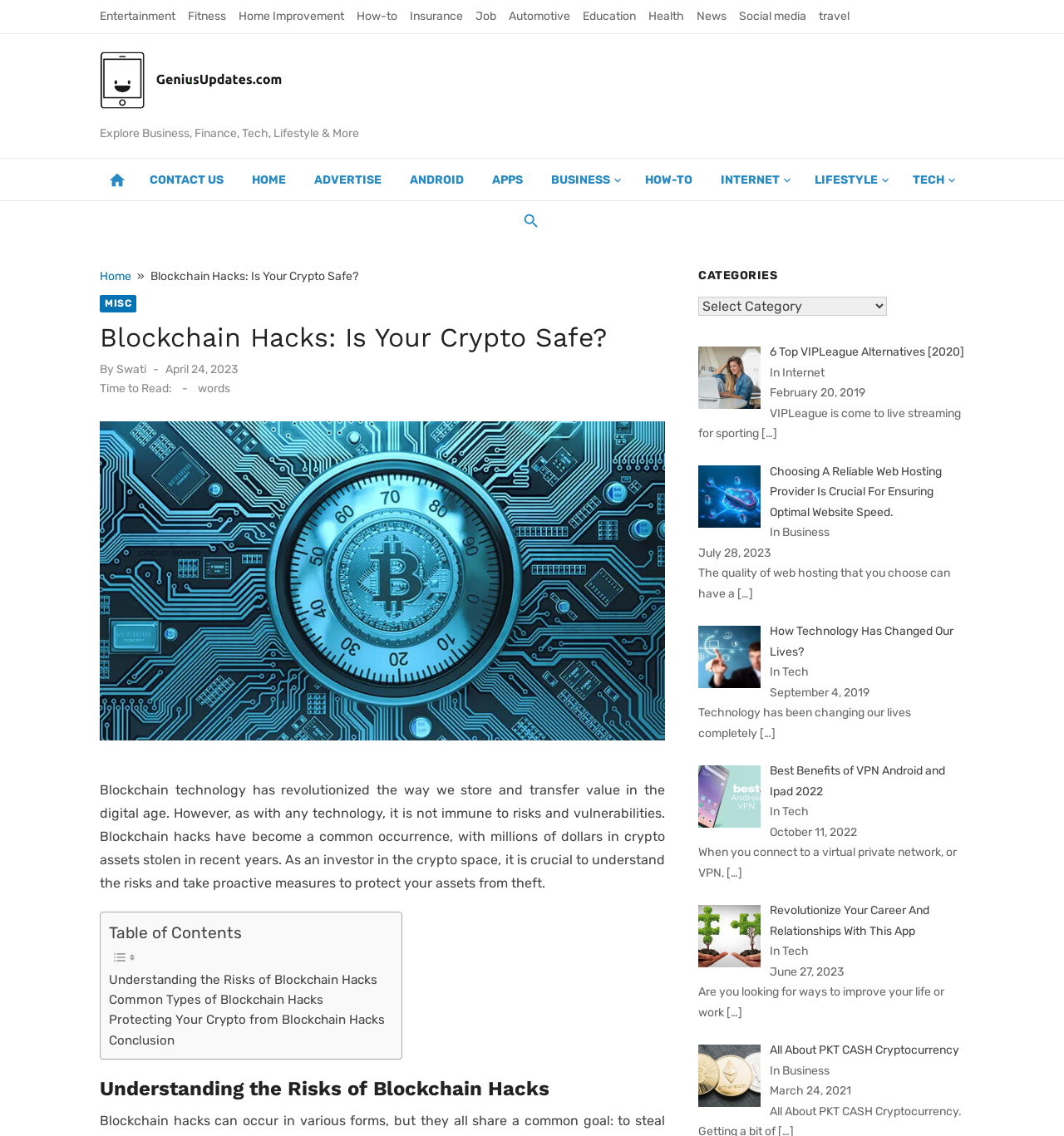Please determine the primary heading and provide its text.

Blockchain Hacks: Is Your Crypto Safe?